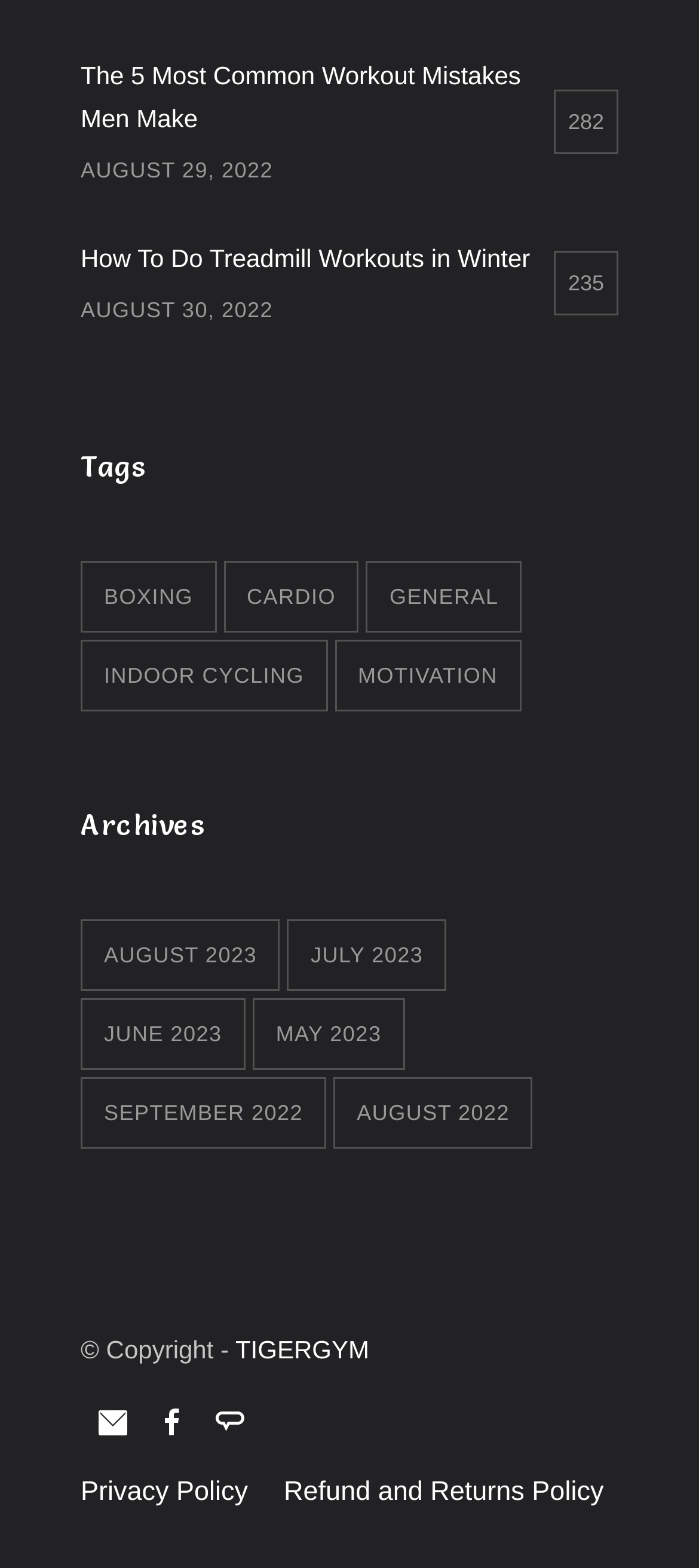Determine the bounding box coordinates for the area that needs to be clicked to fulfill this task: "Download Movavi Video Editor for free". The coordinates must be given as four float numbers between 0 and 1, i.e., [left, top, right, bottom].

None